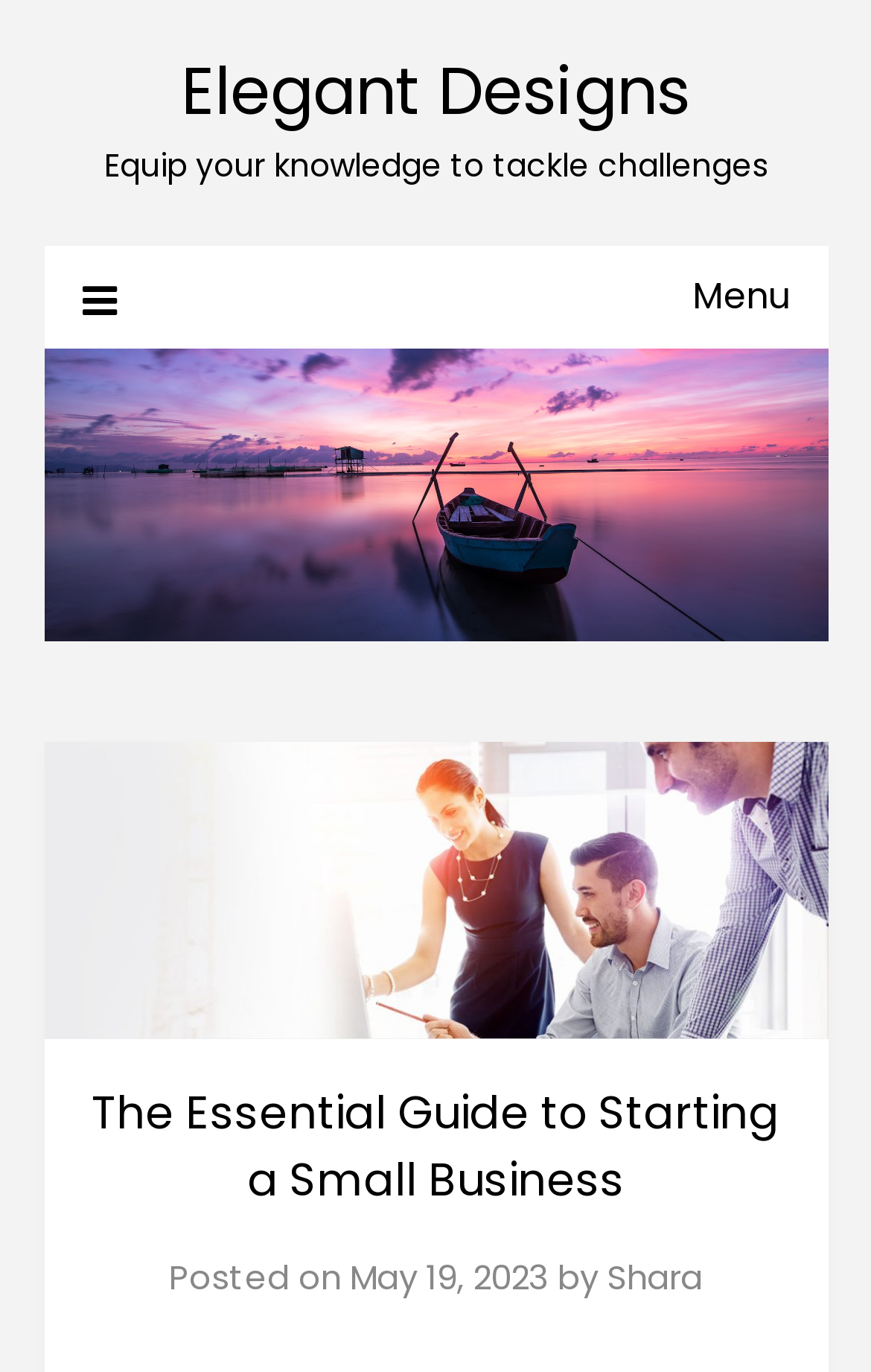Who is the author of the article?
Answer the question with a thorough and detailed explanation.

I found a link element with the text 'Shara' which is a subelement of the 'Posted on' static text. This suggests that Shara is the author of the article.